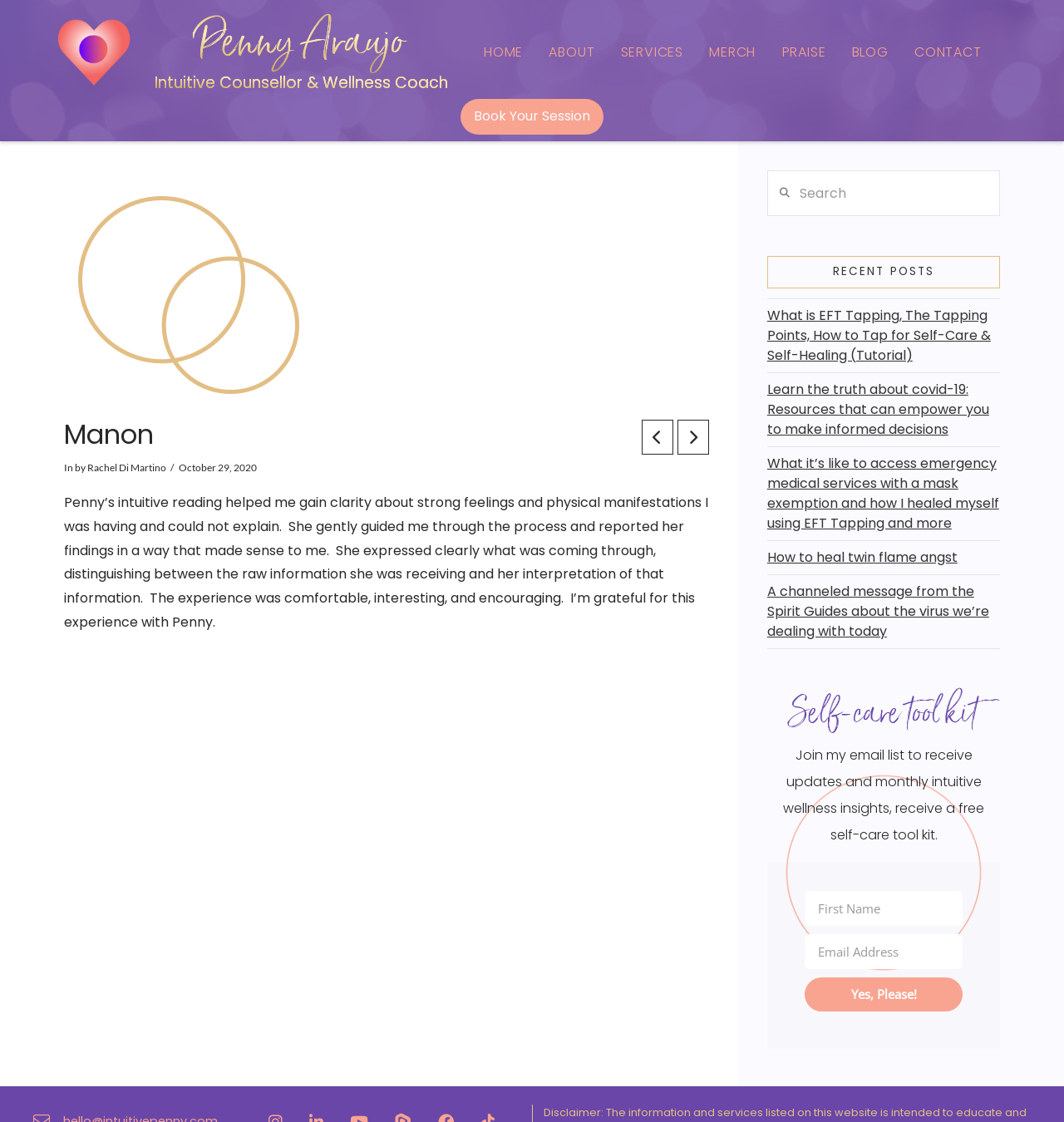Please identify the bounding box coordinates of the element I should click to complete this instruction: 'Search for something'. The coordinates should be given as four float numbers between 0 and 1, like this: [left, top, right, bottom].

[0.721, 0.152, 0.94, 0.193]